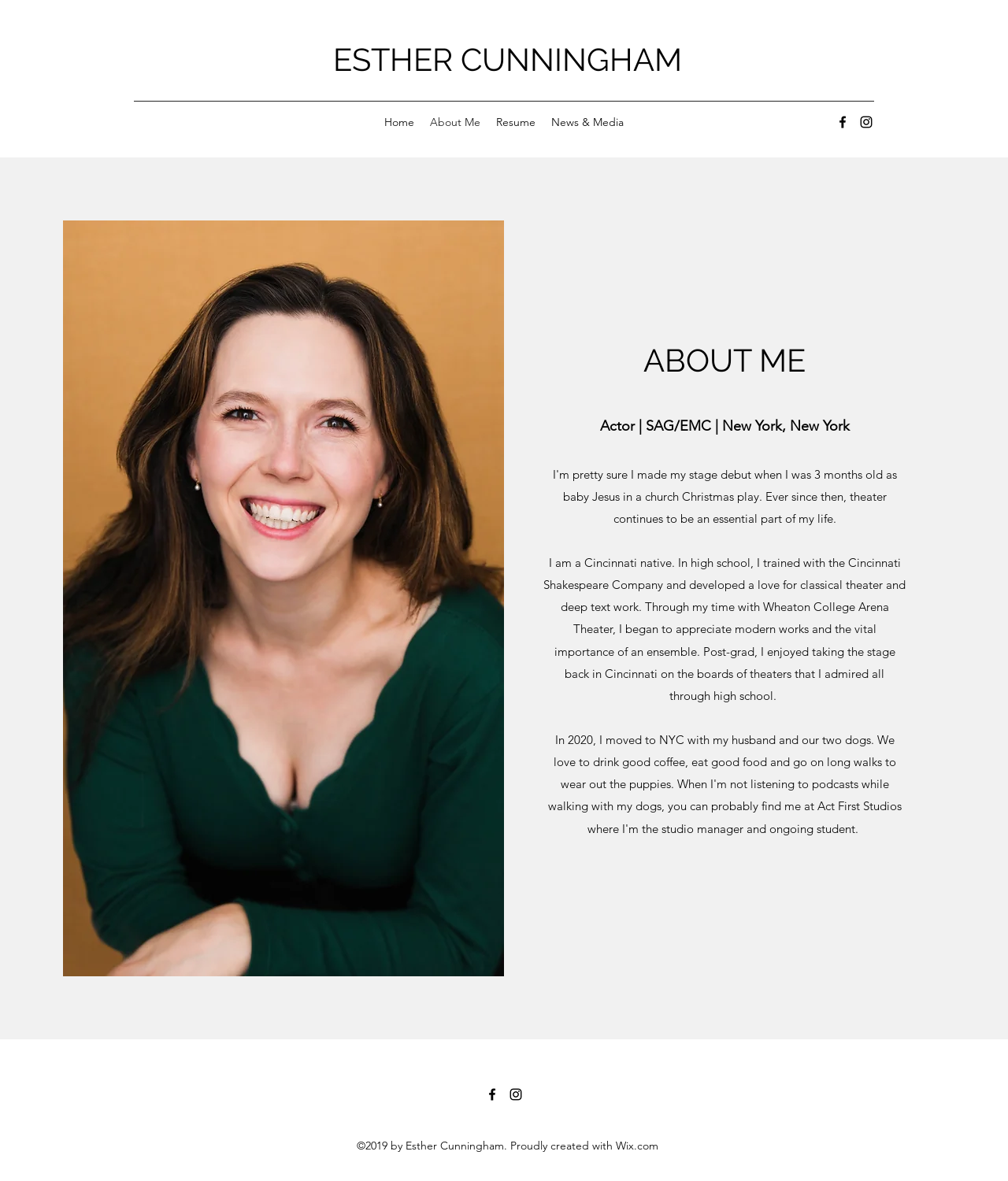What is the name of the person? Analyze the screenshot and reply with just one word or a short phrase.

Esther Cunningham